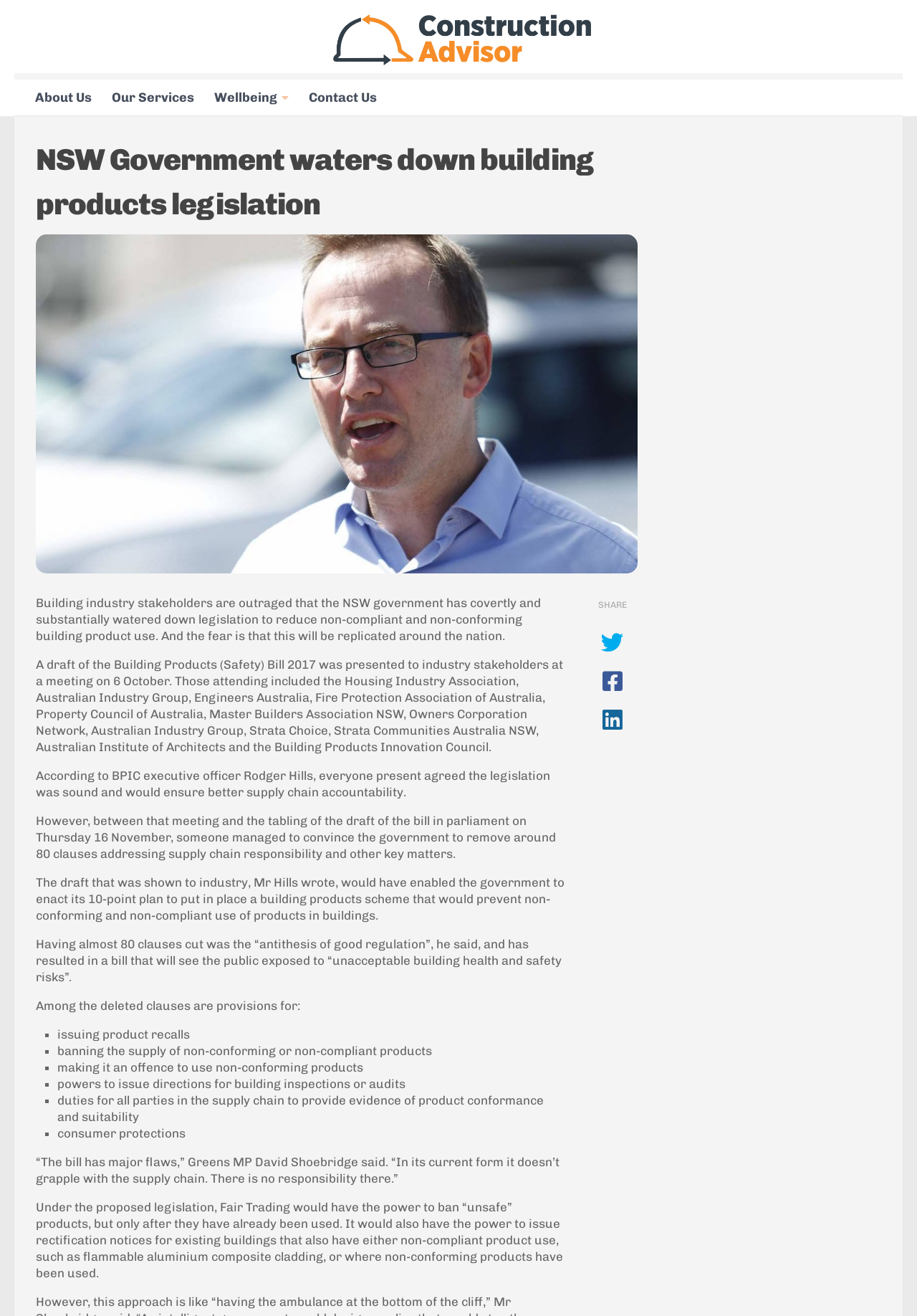Identify the bounding box of the UI element that matches this description: "Skip to content".

[0.003, 0.002, 0.13, 0.028]